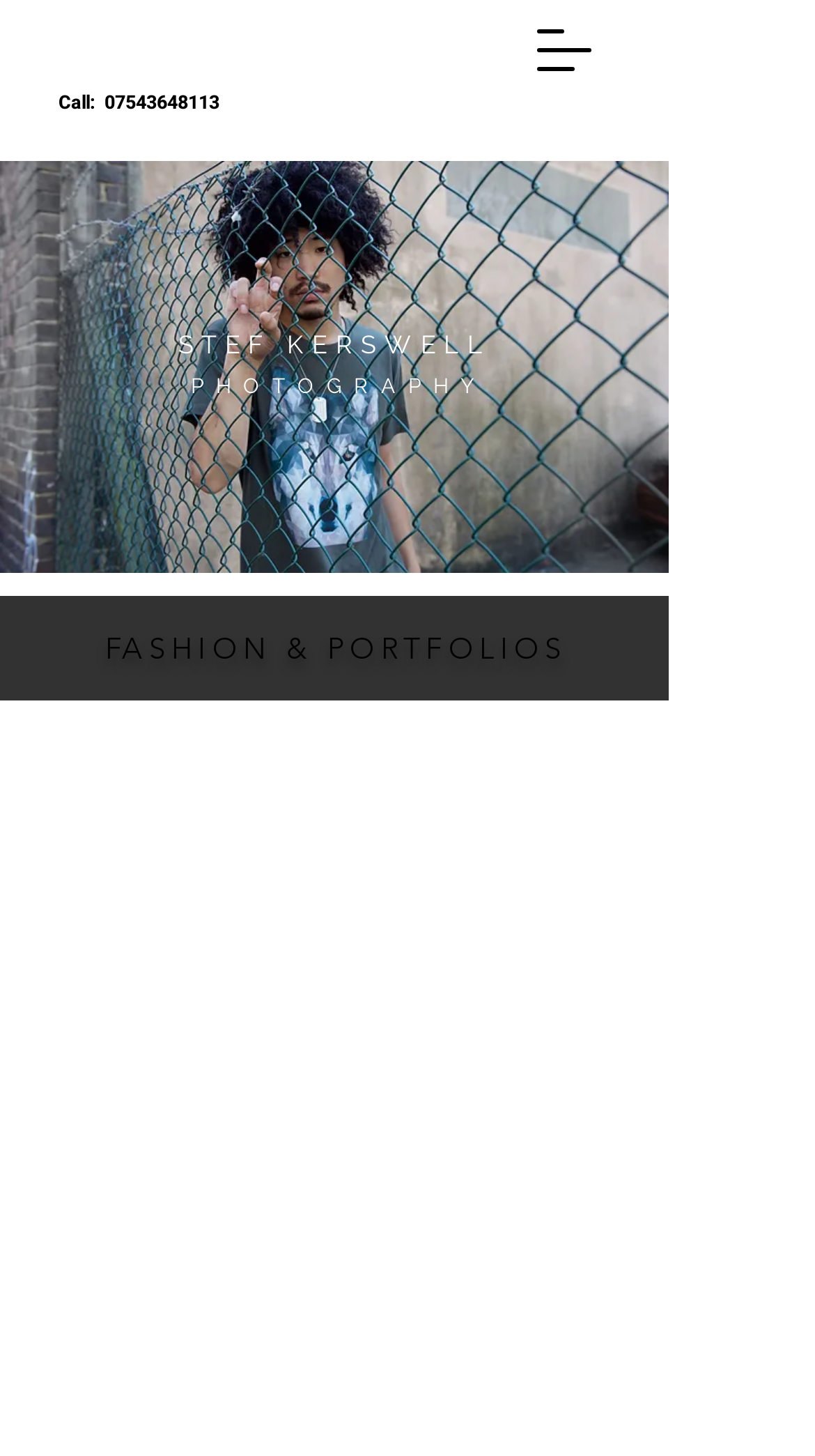Identify the bounding box for the element characterized by the following description: "Event Log".

None